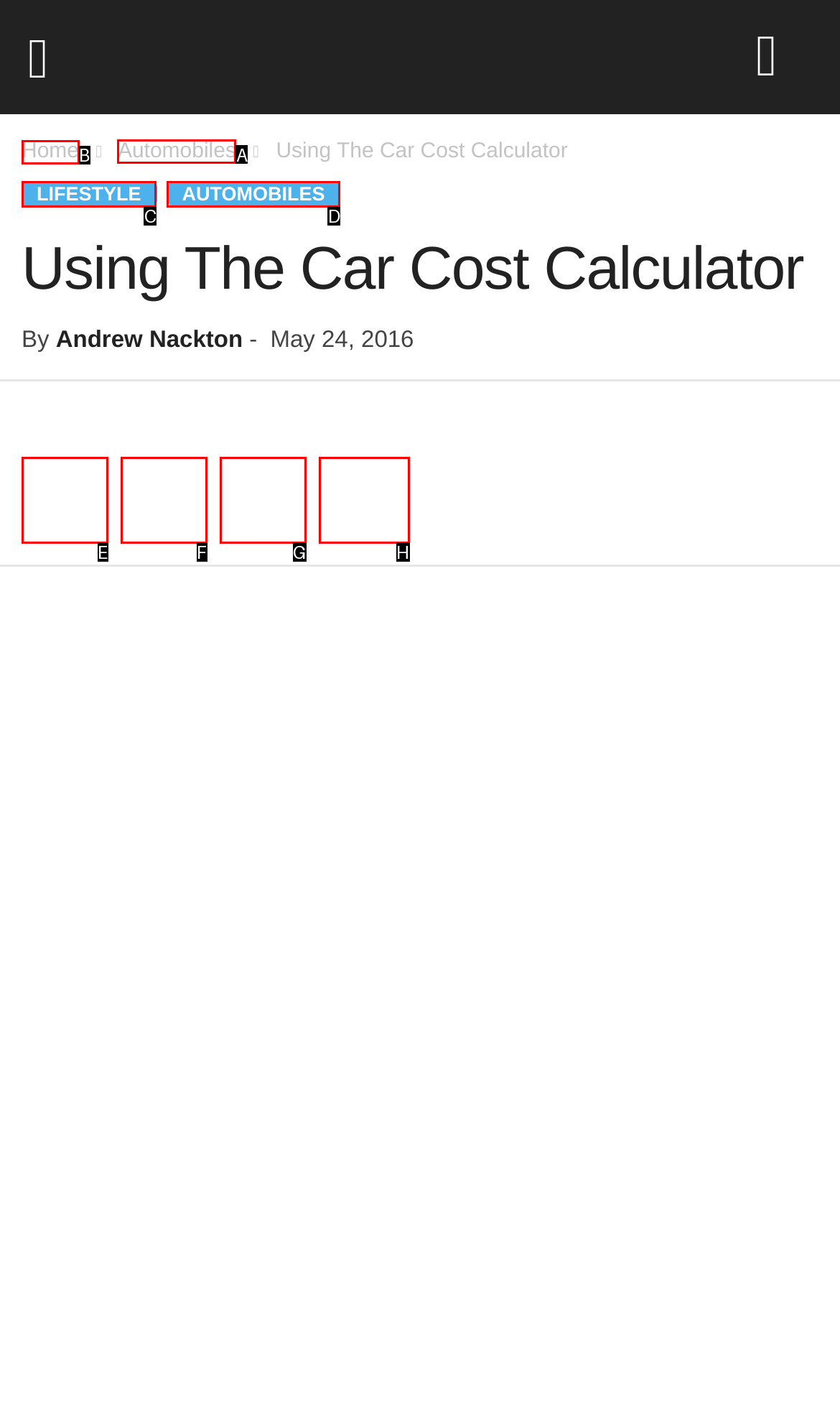Identify which HTML element should be clicked to fulfill this instruction: click the Automobiles link Reply with the correct option's letter.

A